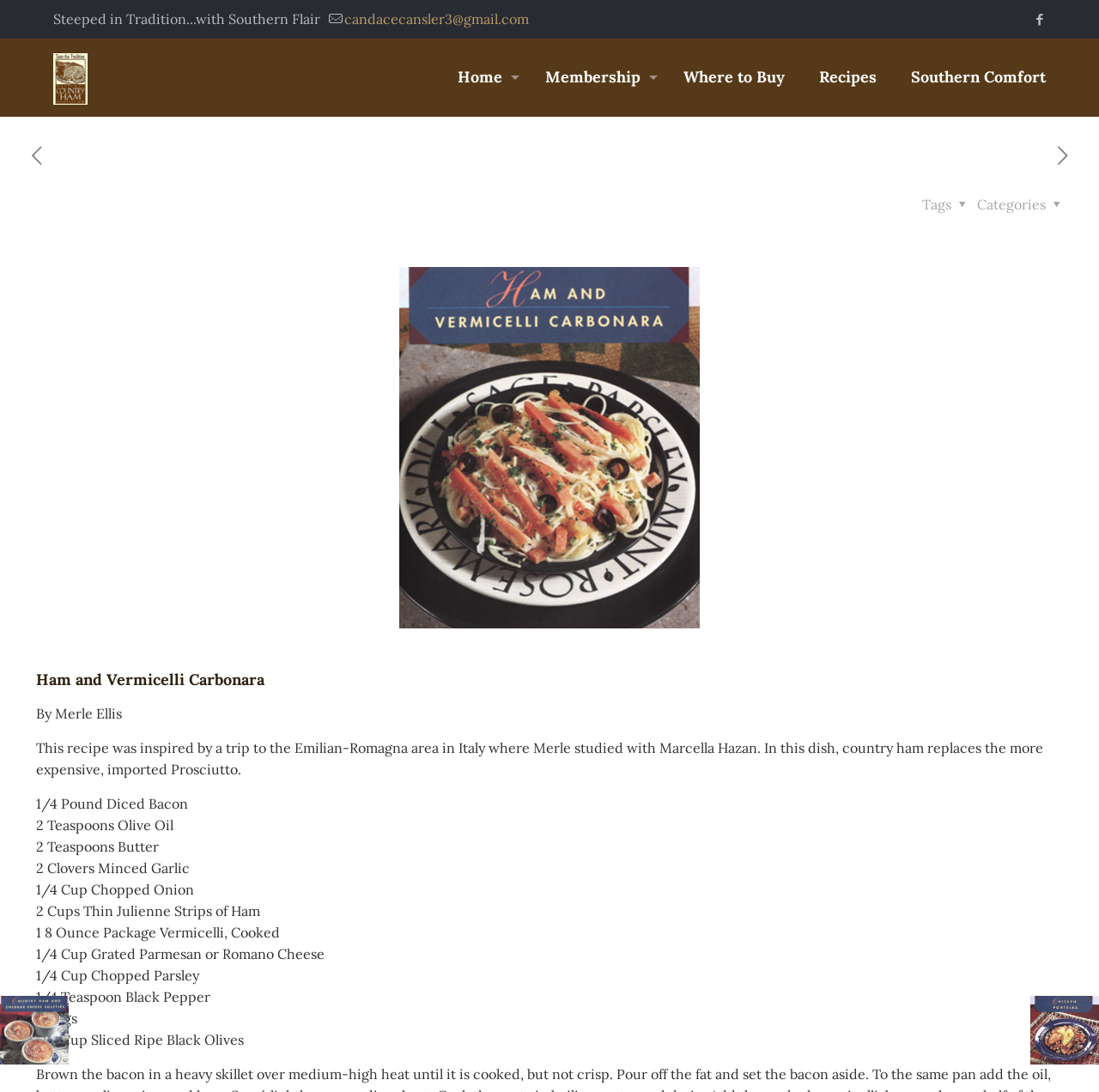Please find the bounding box coordinates of the element that you should click to achieve the following instruction: "Click the next post". The coordinates should be presented as four float numbers between 0 and 1: [left, top, right, bottom].

[0.957, 0.131, 0.977, 0.155]